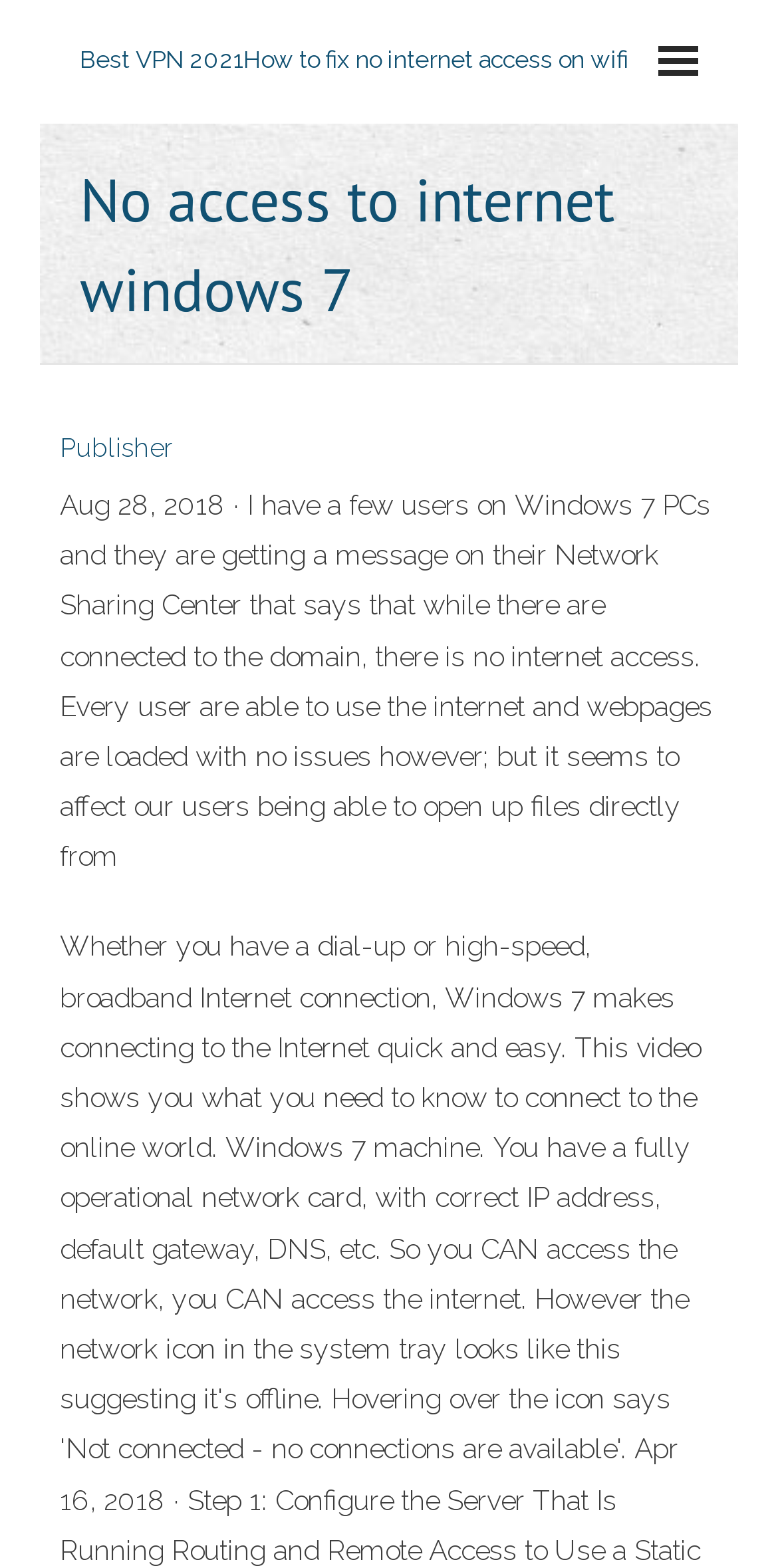When was the issue with Windows 7 PCs posted?
Based on the image, answer the question with a single word or brief phrase.

Aug 28, 2018